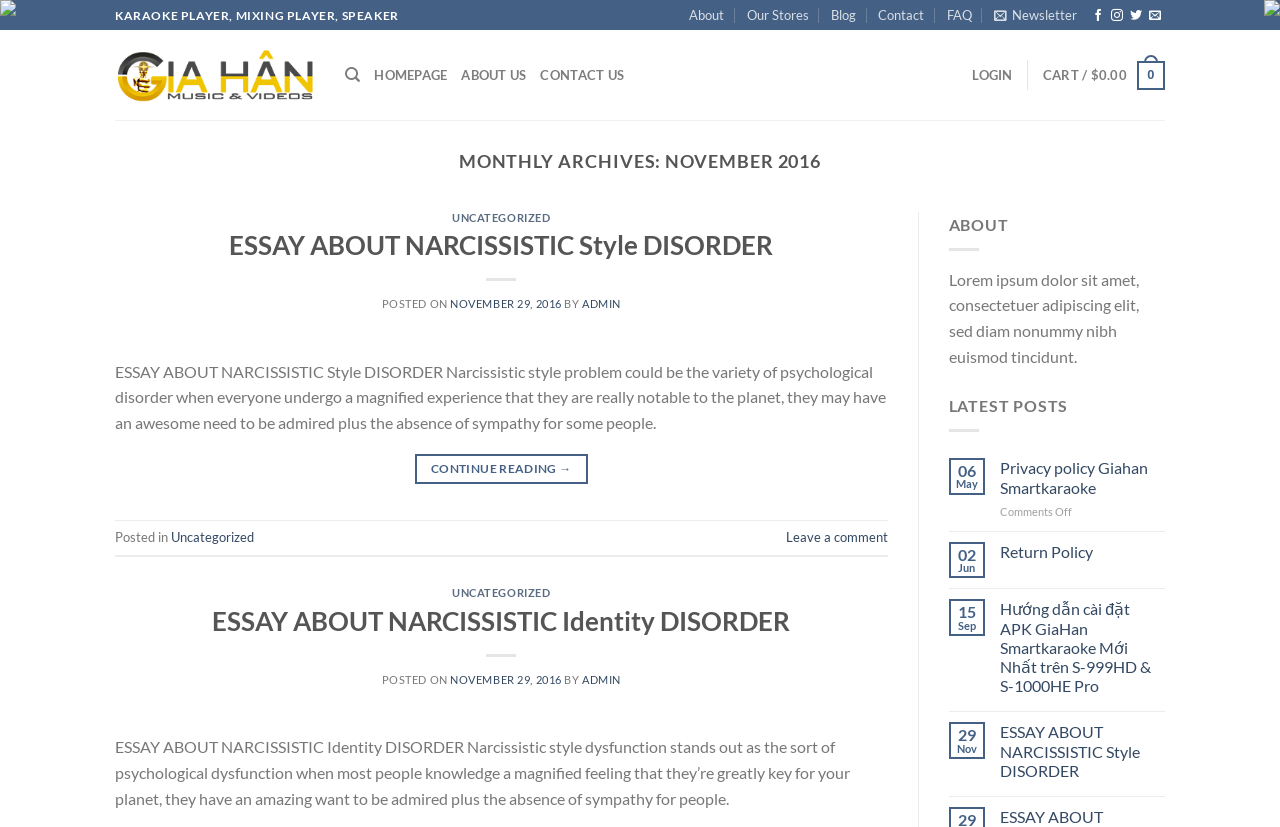What is the name of the music and video website?
Please use the image to provide an in-depth answer to the question.

The name of the website can be found in the top-left corner of the webpage, which is 'Gia Han Music & Videos'.